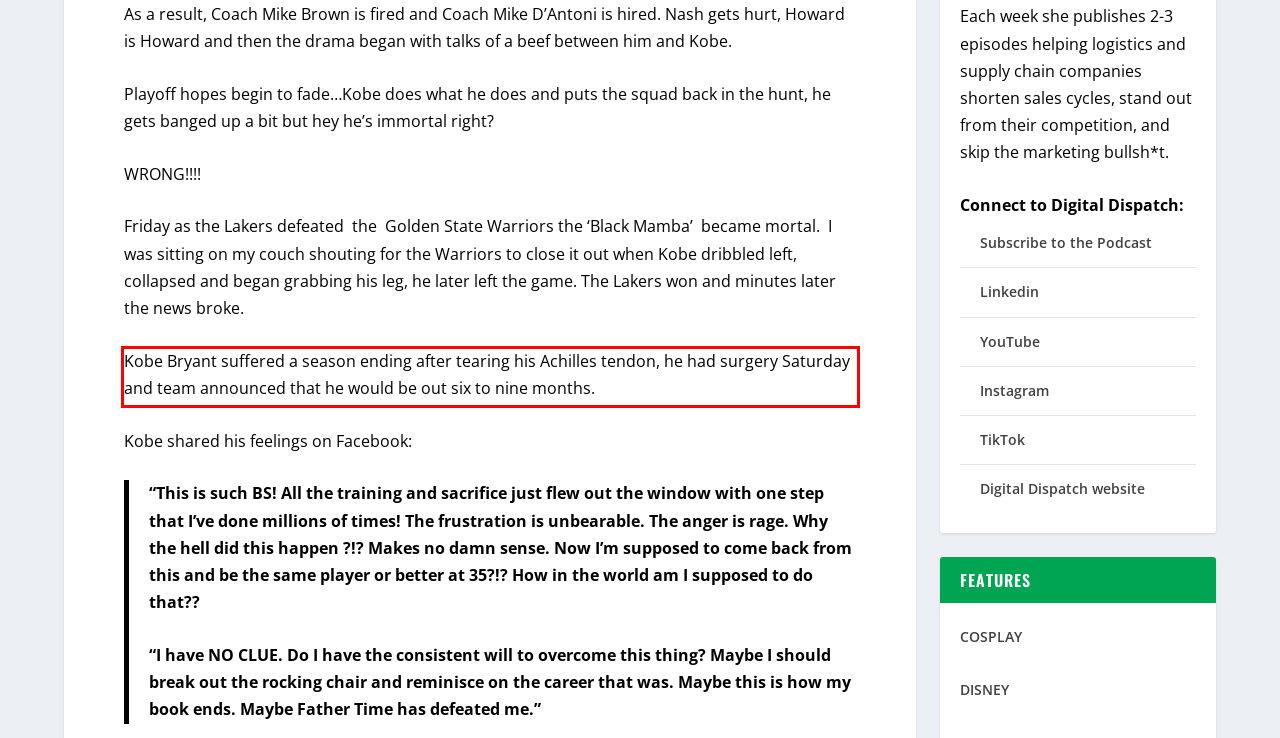You are given a webpage screenshot with a red bounding box around a UI element. Extract and generate the text inside this red bounding box.

Kobe Bryant suffered a season ending after tearing his Achilles tendon, he had surgery Saturday and team announced that he would be out six to nine months.